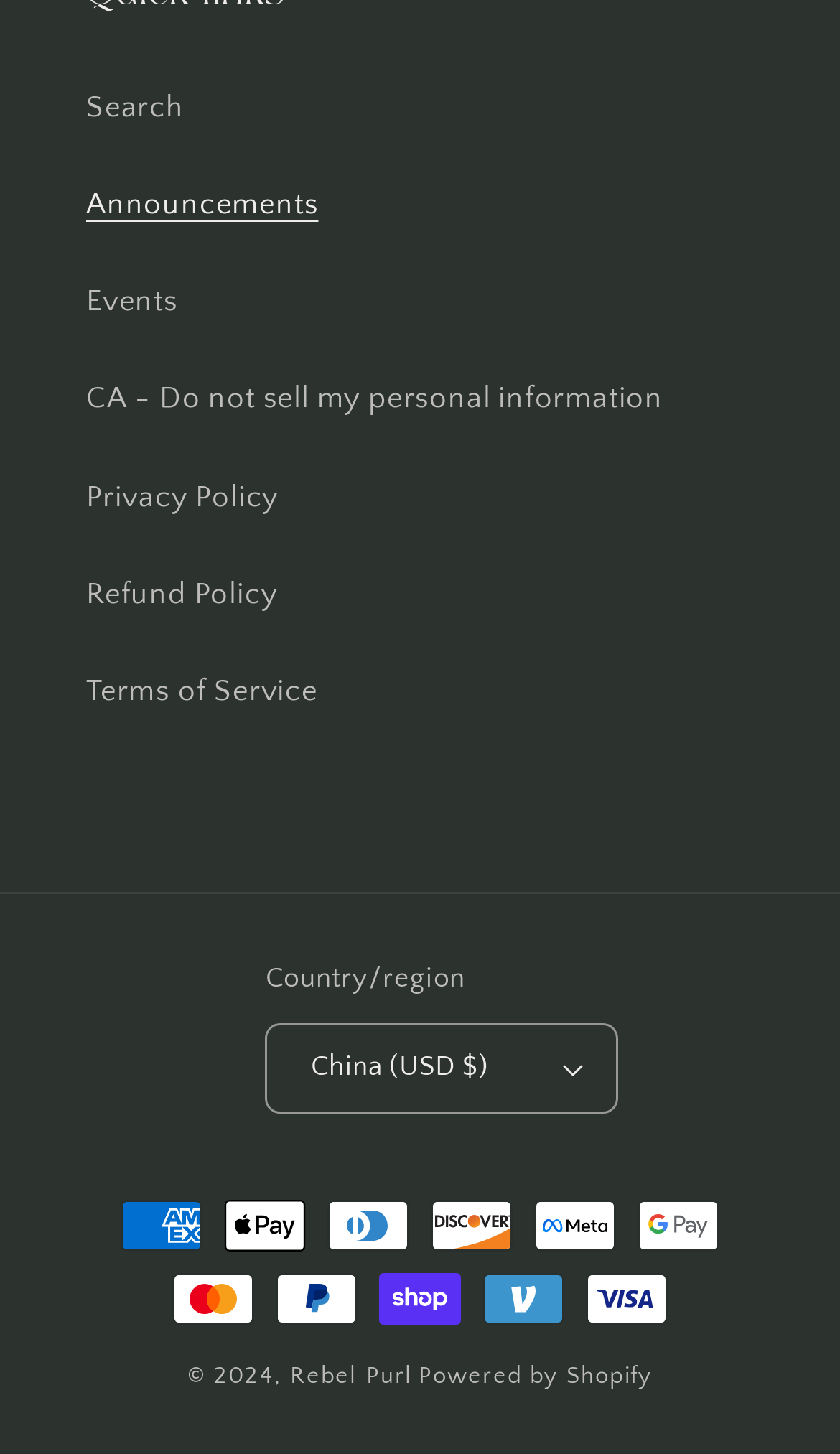How many links are present in the footer?
Refer to the screenshot and respond with a concise word or phrase.

7